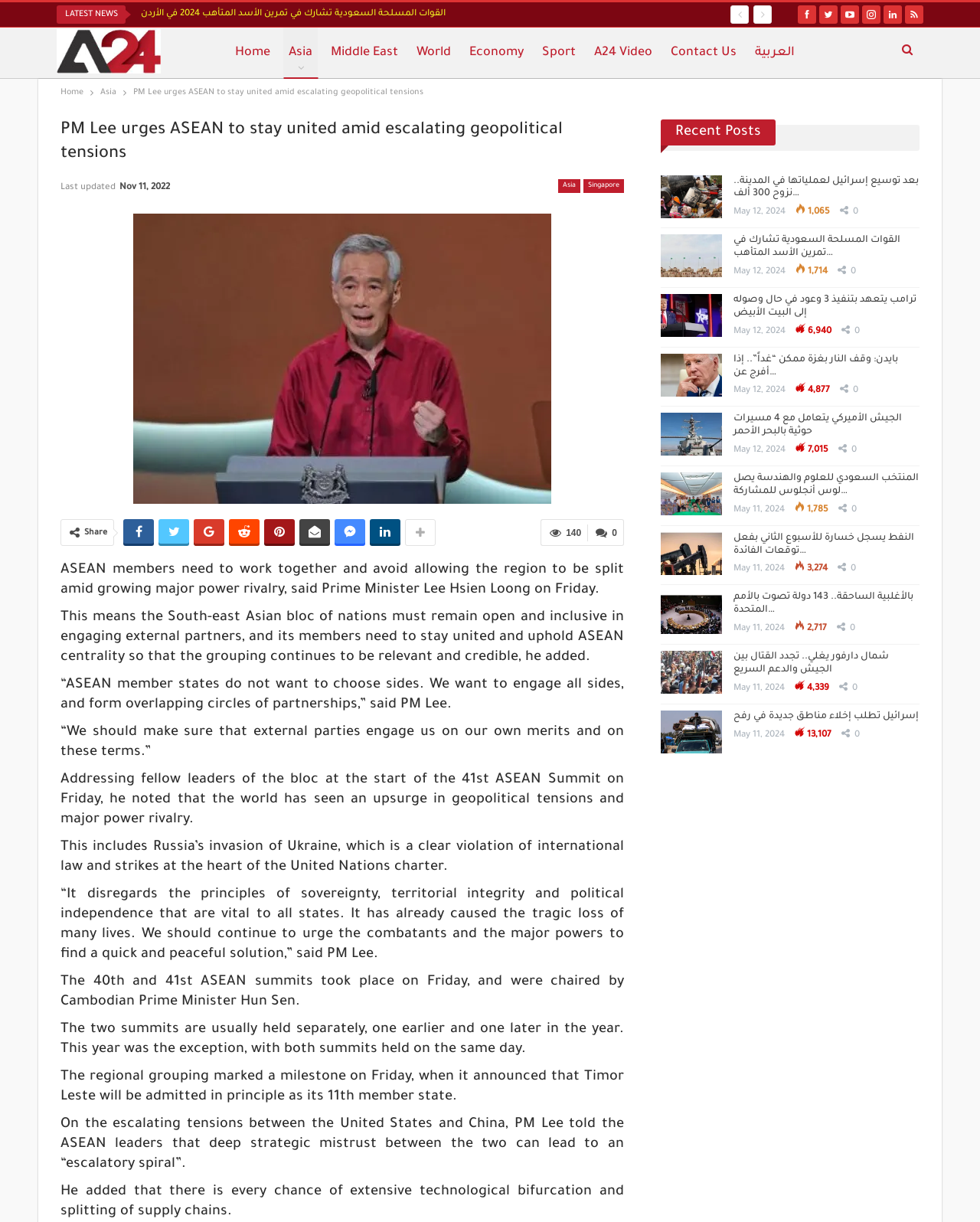Please determine the bounding box coordinates of the element to click on in order to accomplish the following task: "Click on the 'Home' link". Ensure the coordinates are four float numbers ranging from 0 to 1, i.e., [left, top, right, bottom].

[0.235, 0.023, 0.282, 0.064]